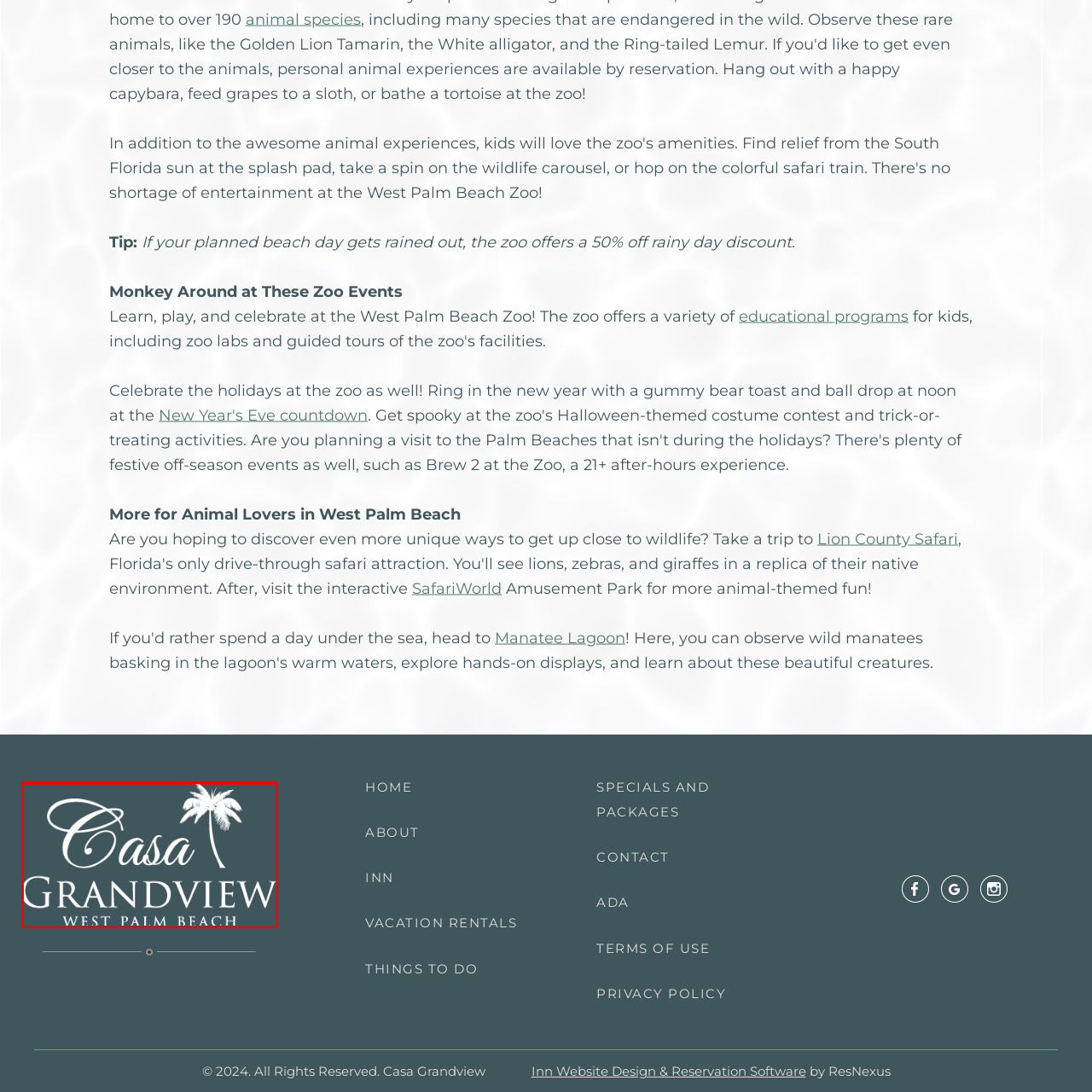Concentrate on the section within the teal border, What is the stylized element accompanying the text? 
Provide a single word or phrase as your answer.

Palm tree